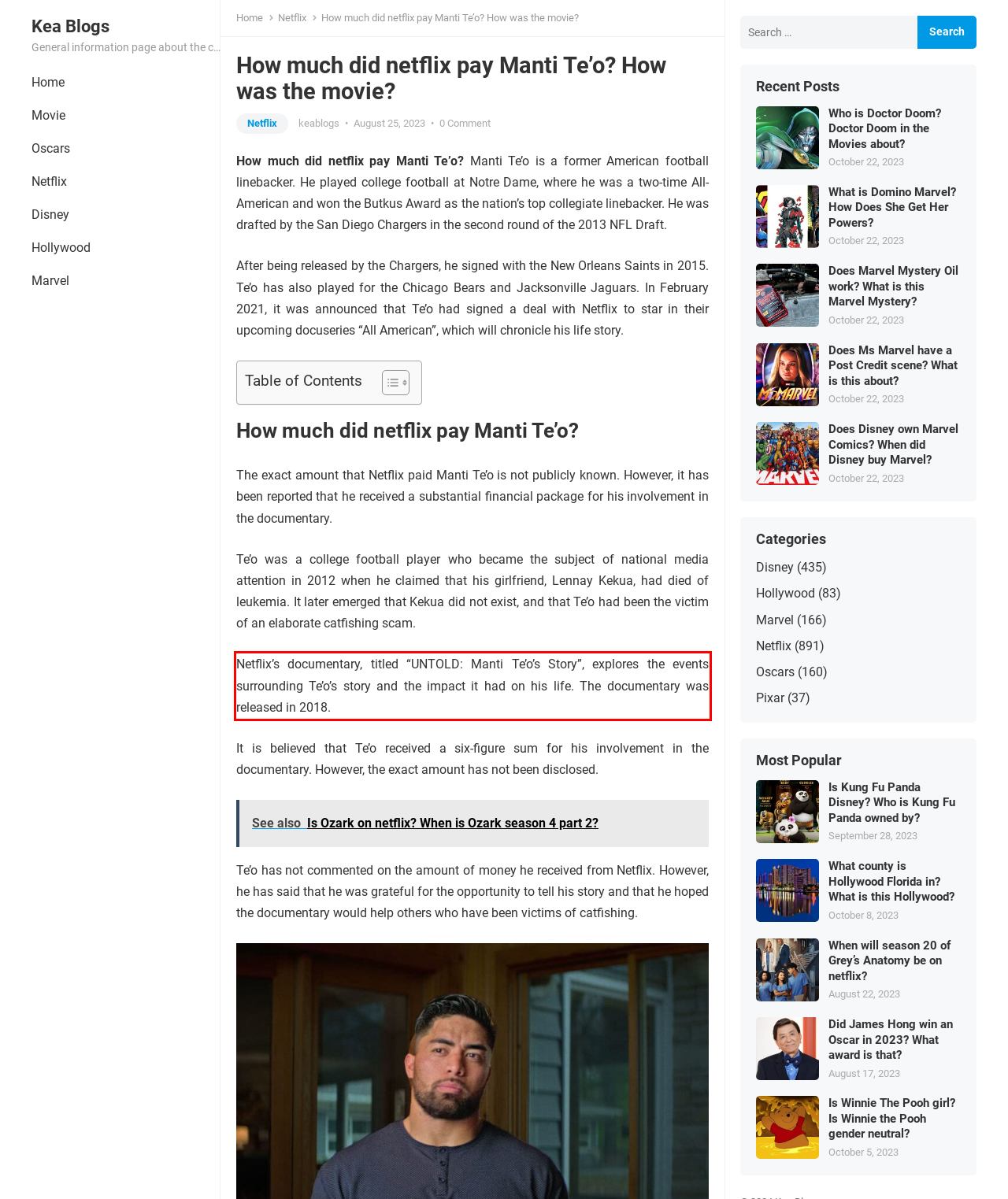Given a webpage screenshot, locate the red bounding box and extract the text content found inside it.

Netflix’s documentary, titled “UNTOLD: Manti Te’o’s Story”, explores the events surrounding Te’o’s story and the impact it had on his life. The documentary was released in 2018.